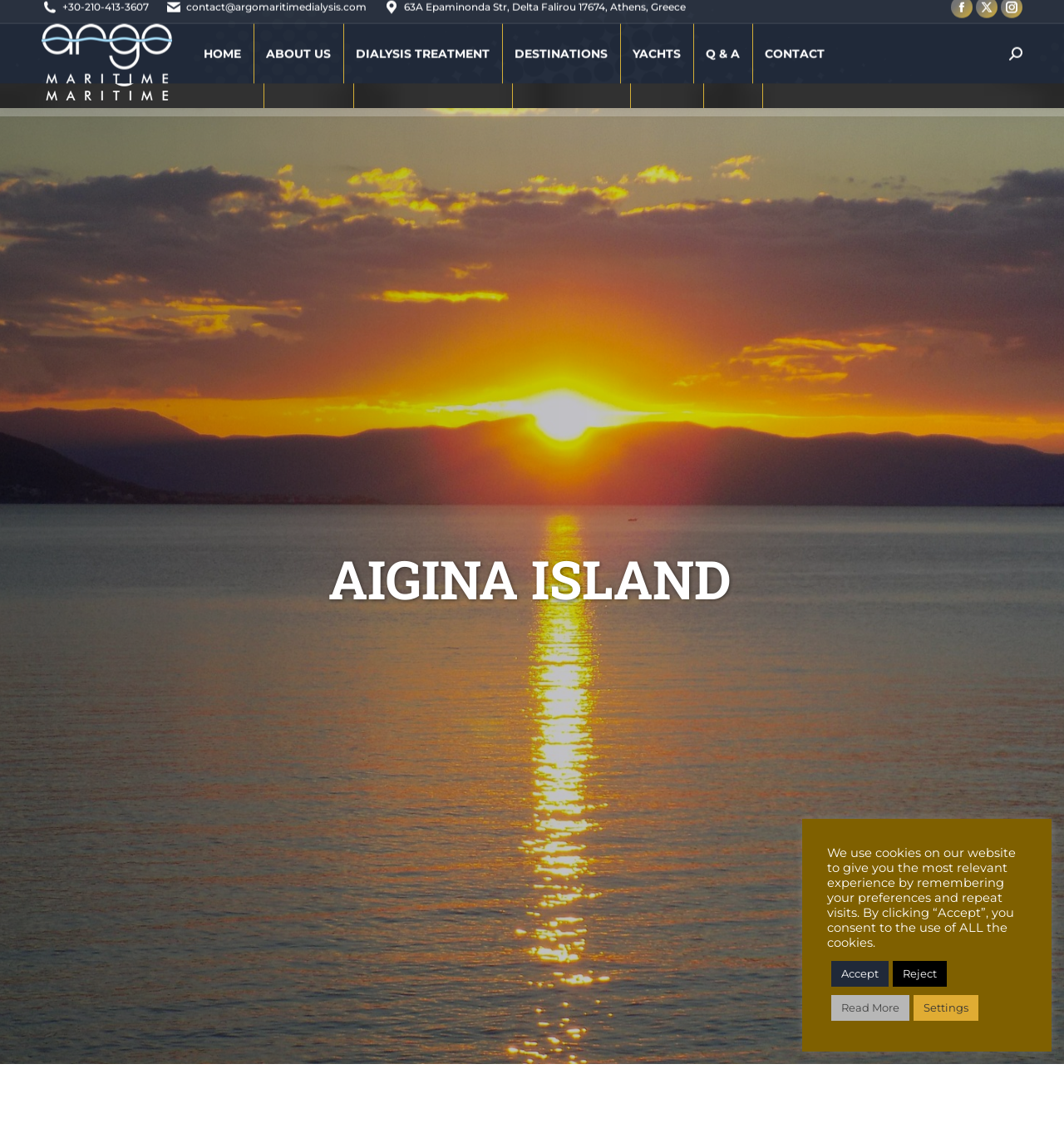Using the given element description, provide the bounding box coordinates (top-left x, top-left y, bottom-right x, bottom-right y) for the corresponding UI element in the screenshot: parent_node: Argo Maritime Dialysis

[0.039, 0.036, 0.201, 0.088]